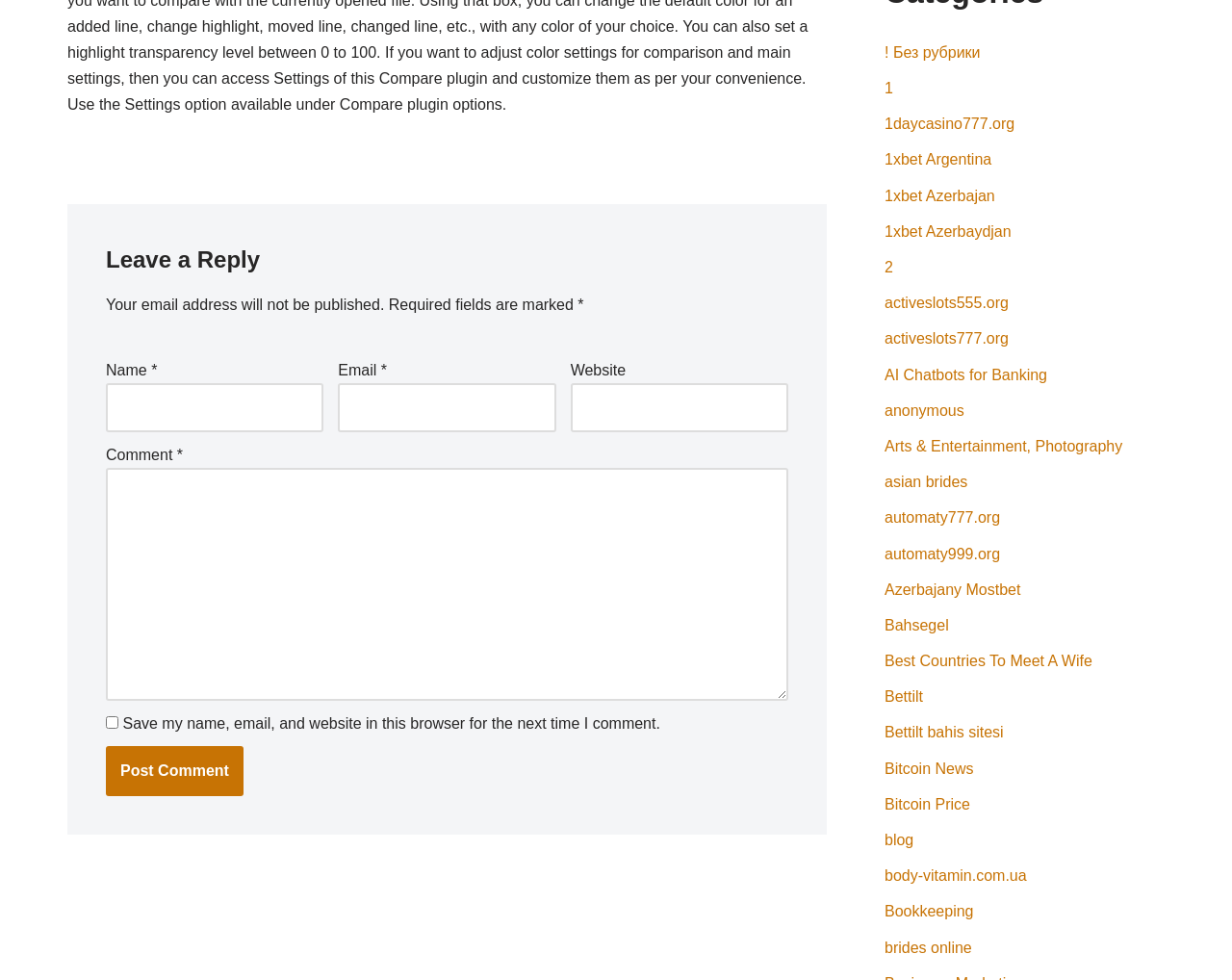Identify the bounding box coordinates of the clickable section necessary to follow the following instruction: "Type your email address". The coordinates should be presented as four float numbers from 0 to 1, i.e., [left, top, right, bottom].

[0.274, 0.391, 0.451, 0.441]